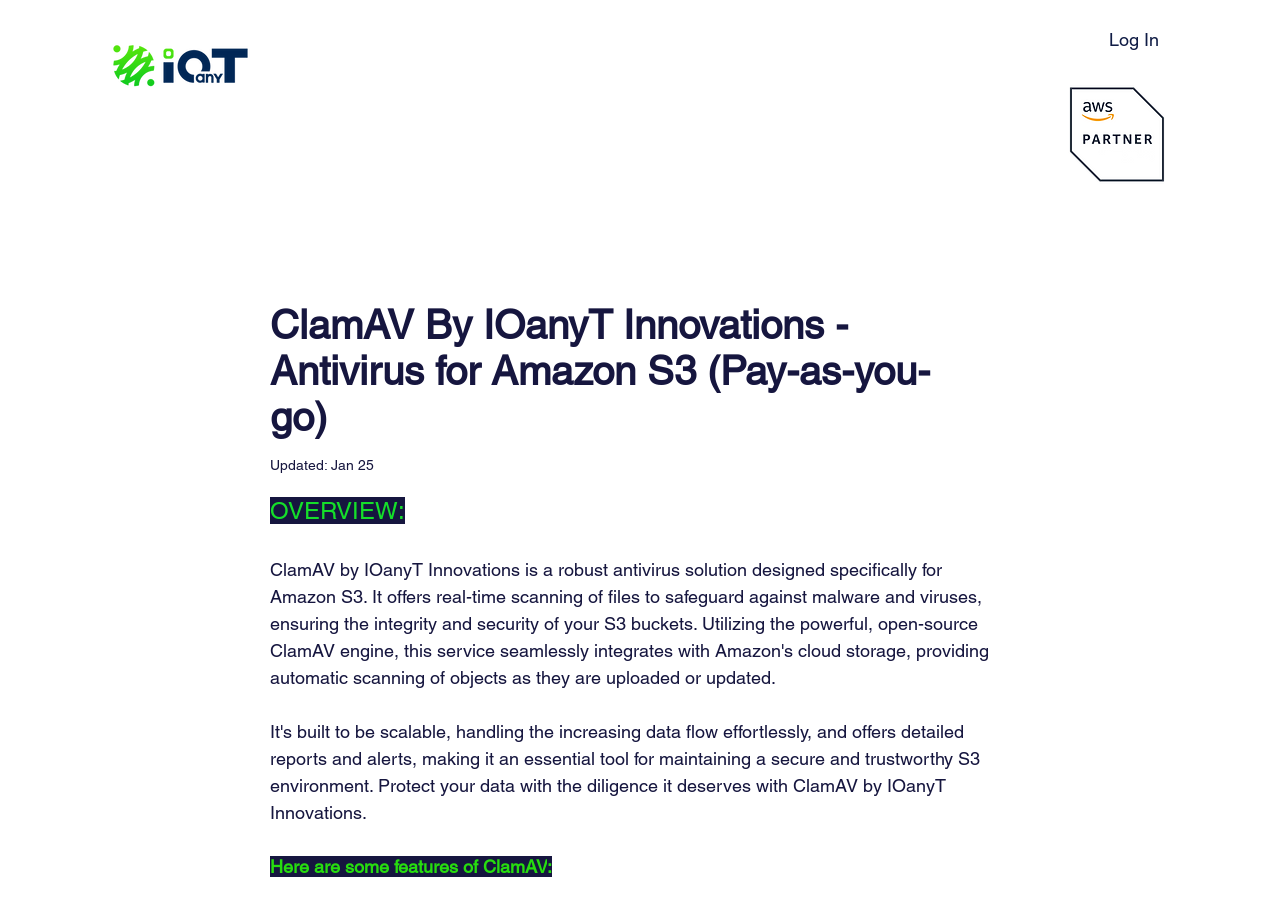What is the principal heading displayed on the webpage?

ClamAV By IOanyT Innovations - Antivirus for Amazon S3 (Pay-as-you-go)